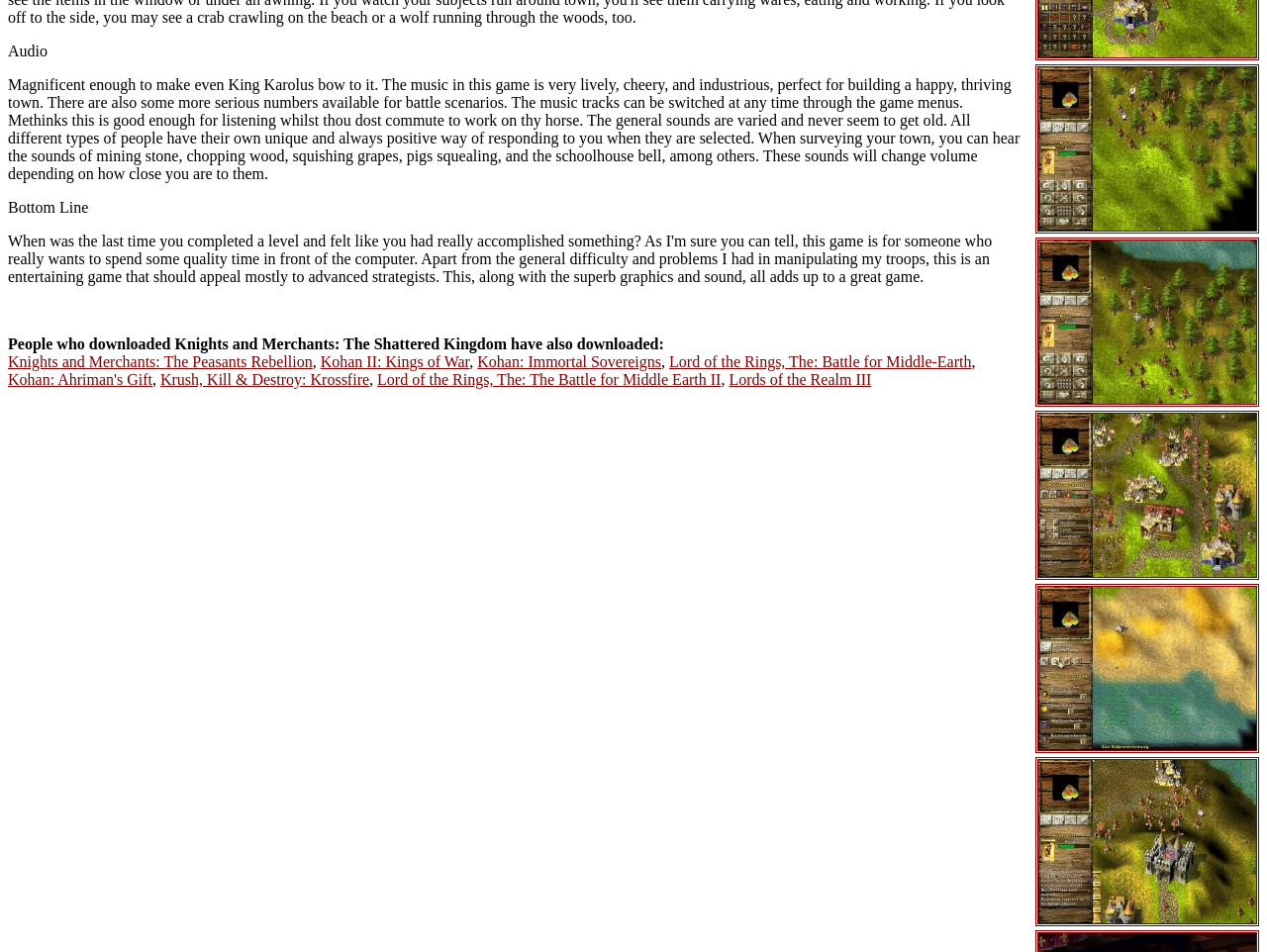Show the bounding box coordinates of the element that should be clicked to complete the task: "Click HOME".

None